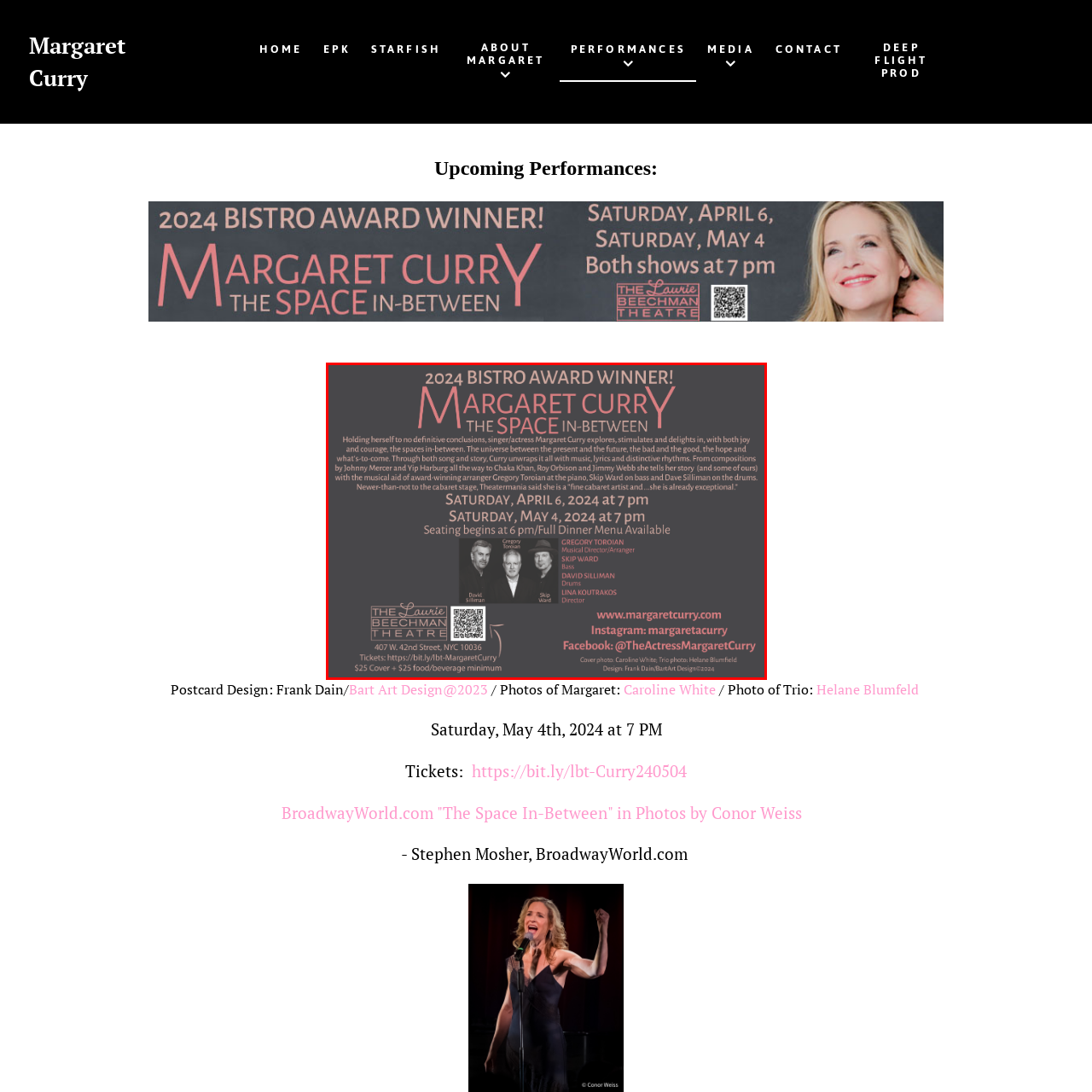Offer a detailed account of what is shown inside the red bounding box.

The image showcases a promotional flyer for the 2024 Bistro Award winner, Margaret Curry. Entitled "Margaret Curry: The Space In-Between," the flyer reflects a vibrant design that conveys the essence of a captivating musical experience. It highlights an upcoming performance scheduled for Saturday, May 4, 2024, at 7 PM, with seating starting at 6 PM and a full dinner menu available. 

Featuring the talents of renowned artists such as Gregory Torian, Skip Ward, and David Silliman, the event promises an engaging blend of music and storytelling. The flyer emphasizes the theme of bridging the past and present through song and narrative, alongside a visually striking layout that includes social media links and ticket purchase information. Further details, including the venue's address—the Laurie Beechman Theatre—are prominently displayed, ensuring attendees have all the necessary information to enjoy this unforgettable night of entertainment.